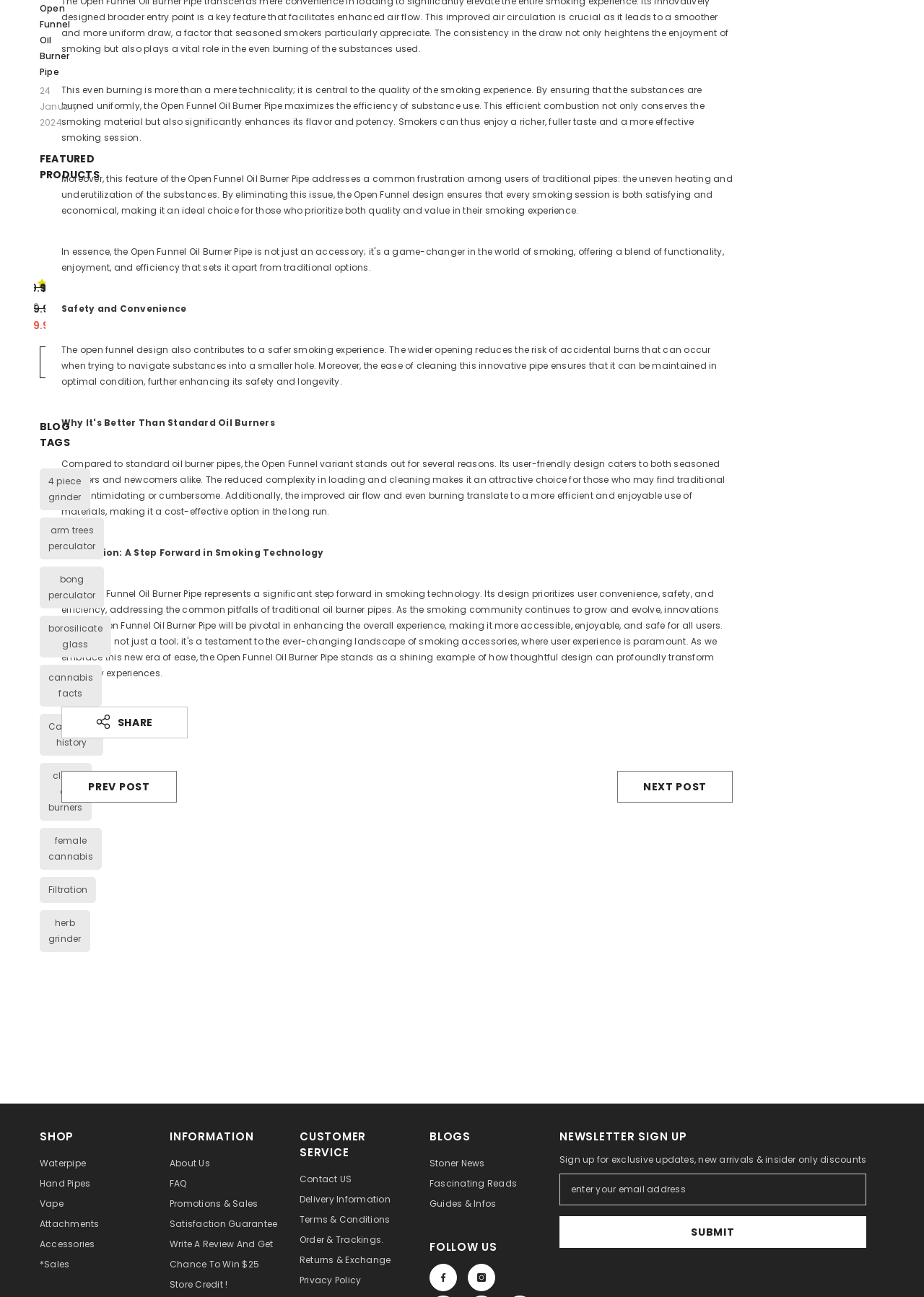What is the price of the 10" Ice Pinch Pink Hello Kitty Bong Glass Water Pipe?
Respond to the question with a well-detailed and thorough answer.

The price of the 10" Ice Pinch Pink Hello Kitty Bong Glass Water Pipe can be found in the description list detail element, which is a child element of the description list element. The price is listed as '$39.99'.